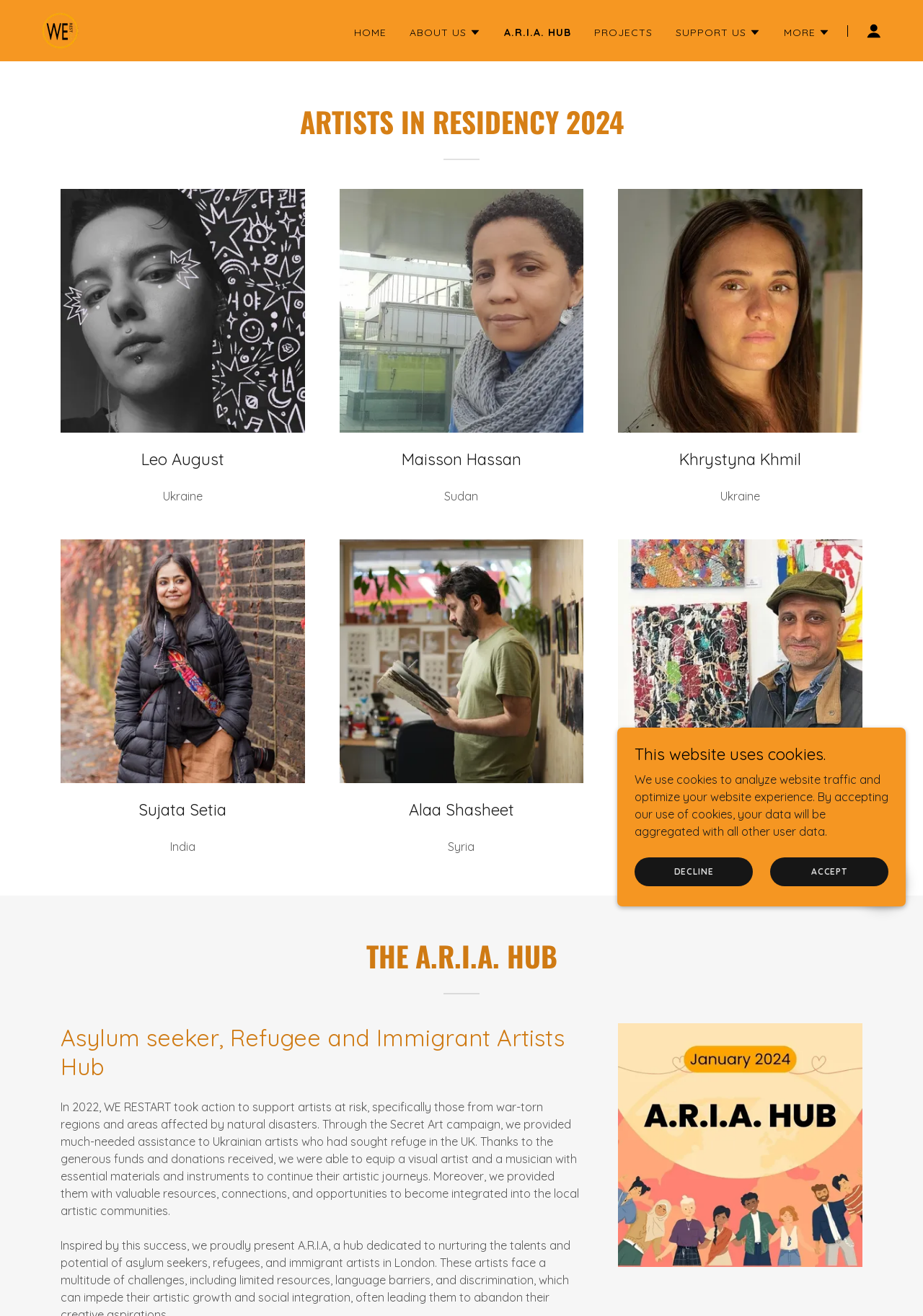Determine which piece of text is the heading of the webpage and provide it.

ARTISTS IN RESIDENCY 2024